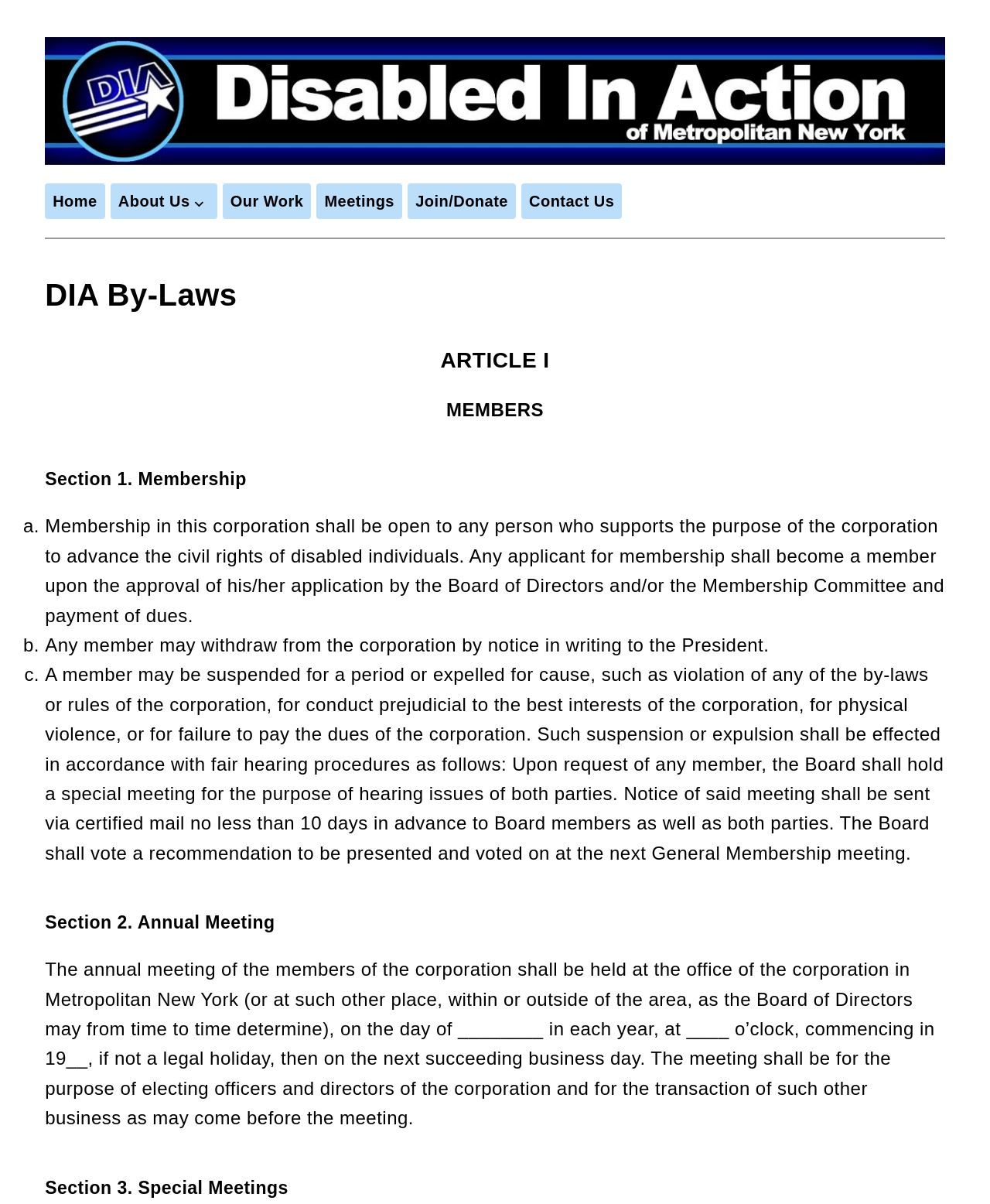Please provide a brief answer to the question using only one word or phrase: 
What is the name of the organization?

Disabled In Action